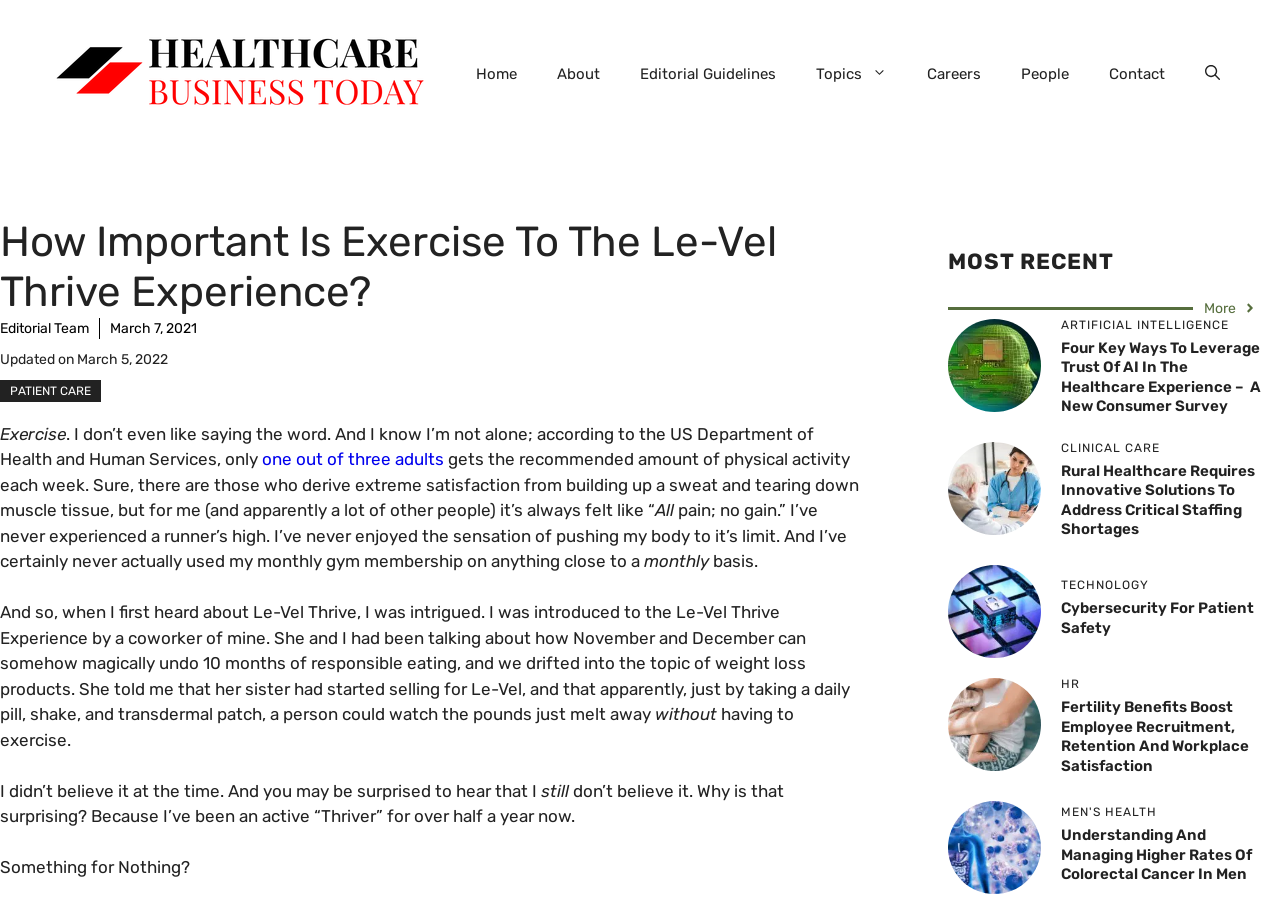Identify the coordinates of the bounding box for the element that must be clicked to accomplish the instruction: "Read the article 'How Important Is Exercise To The Le-Vel Thrive Experience?'".

[0.0, 0.241, 0.677, 0.353]